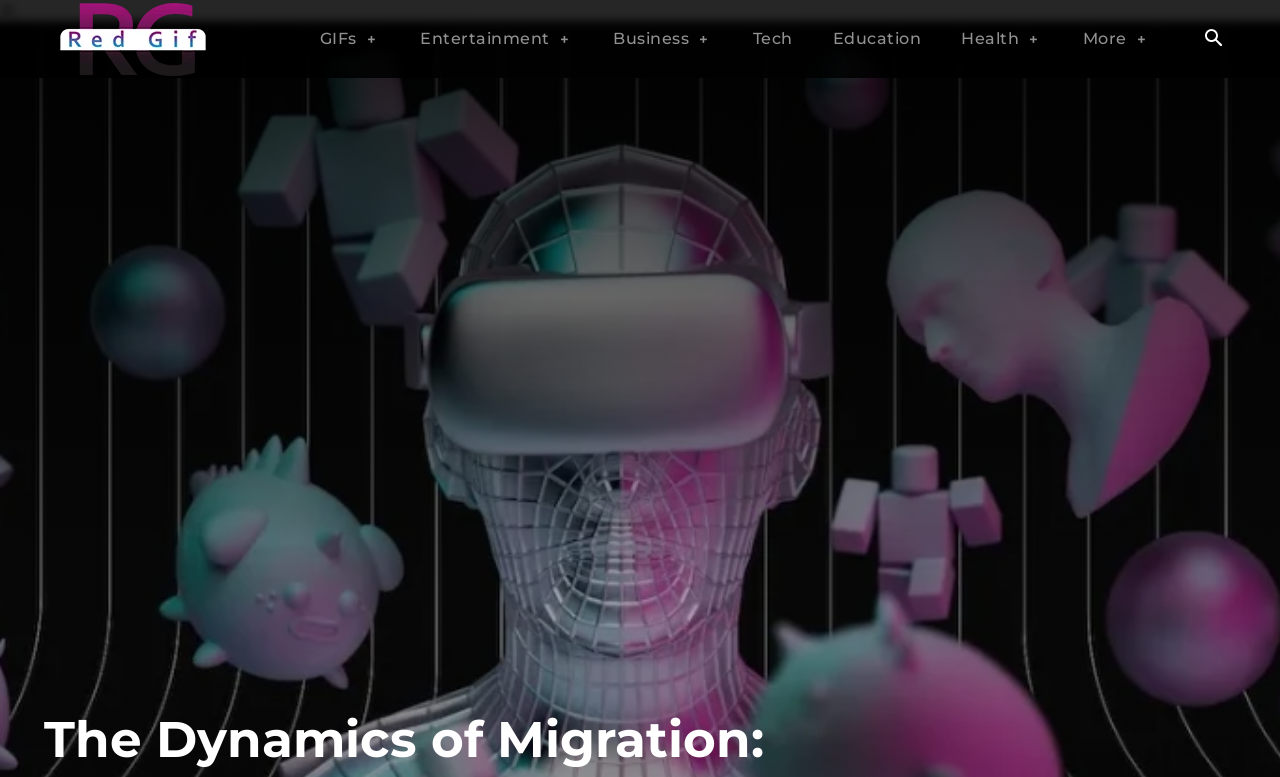What is the text next to the search button?
Based on the image, give a concise answer in the form of a single word or short phrase.

More